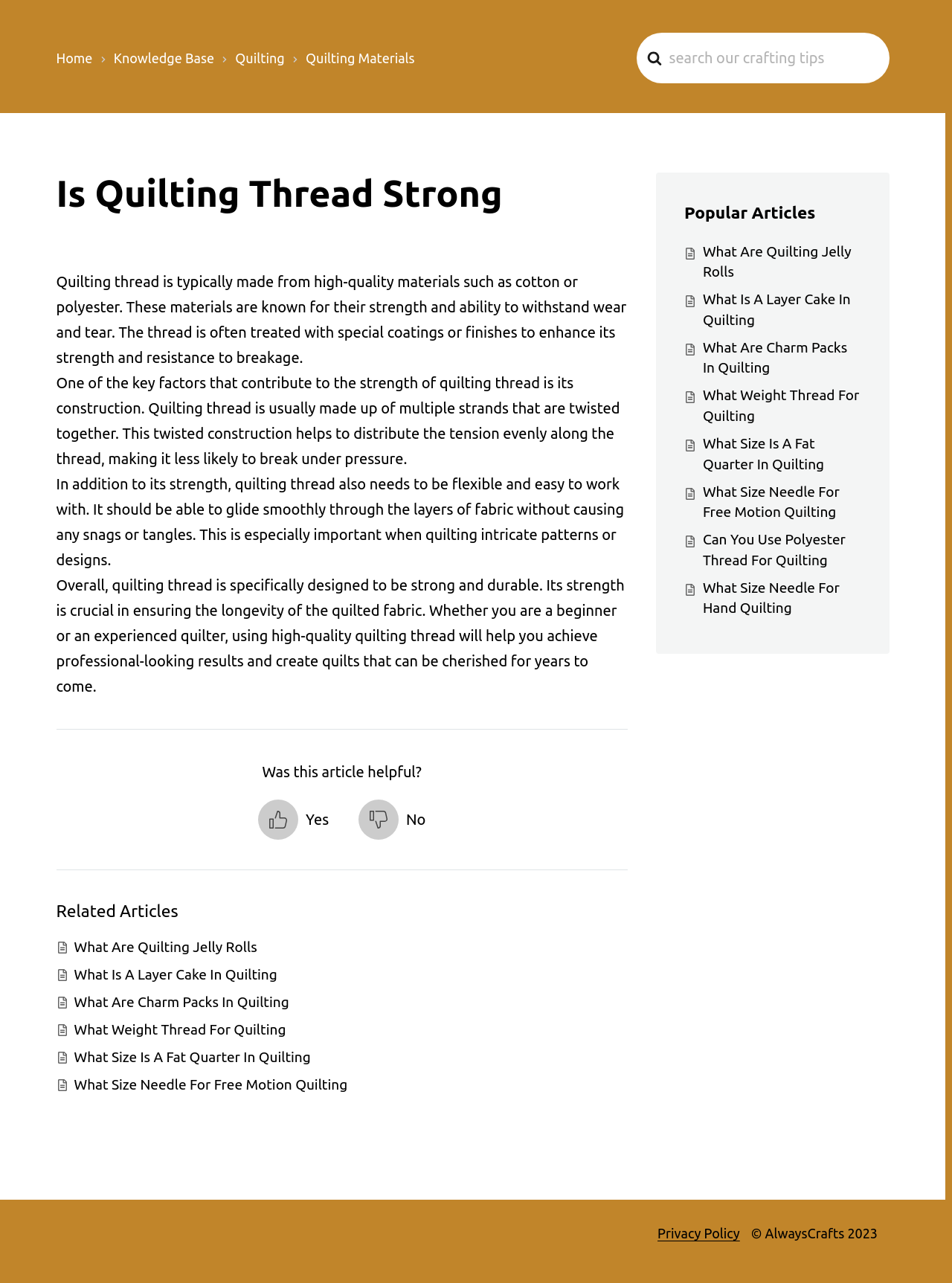Determine the bounding box coordinates for the area that needs to be clicked to fulfill this task: "Vote Yes for the article helpfulness". The coordinates must be given as four float numbers between 0 and 1, i.e., [left, top, right, bottom].

[0.271, 0.623, 0.345, 0.654]